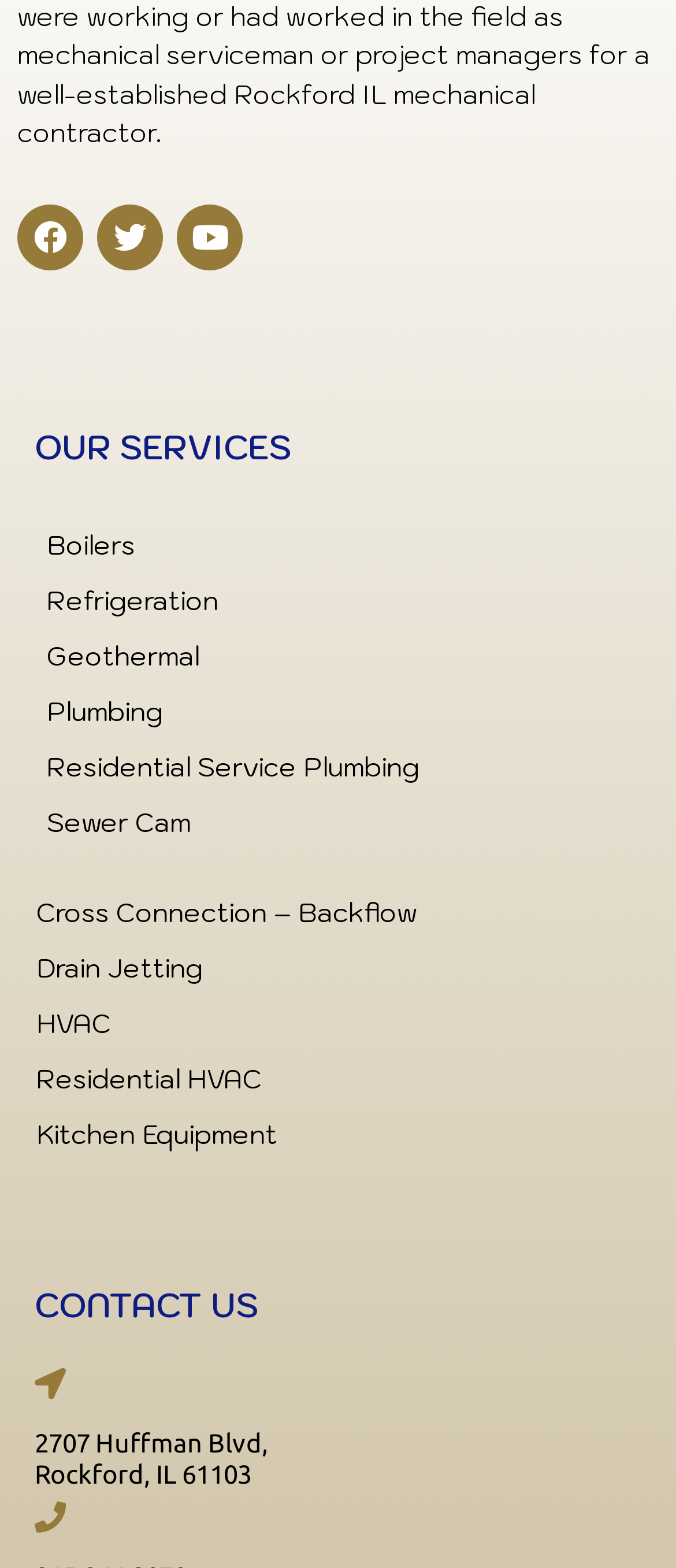Locate the coordinates of the bounding box for the clickable region that fulfills this instruction: "Learn about Boilers service".

[0.051, 0.33, 0.949, 0.366]